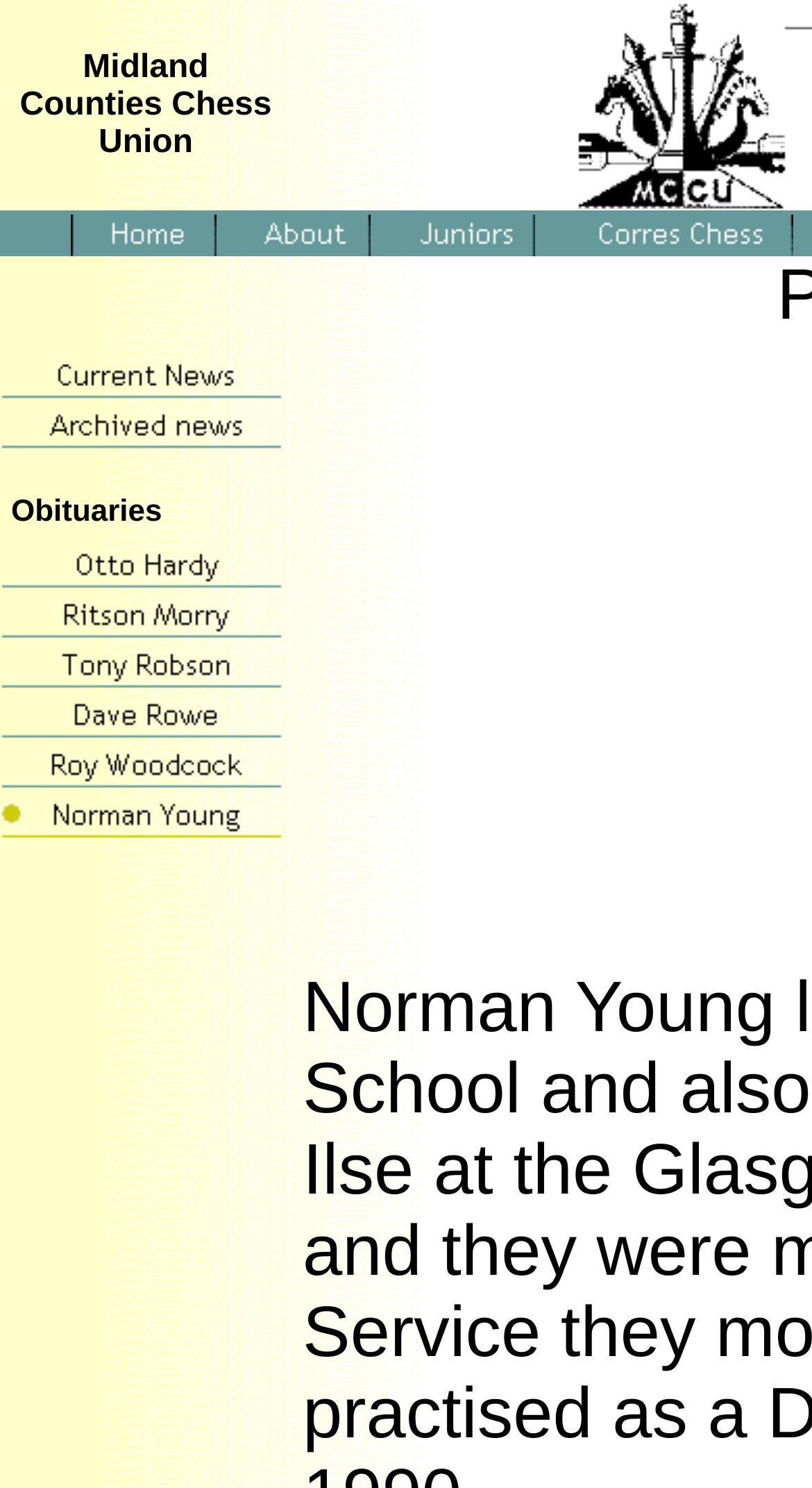Locate the bounding box coordinates of the UI element described by: "alt="Correspondence Chess" name="MSFPnav4"". Provide the coordinates as four float numbers between 0 and 1, formatted as [left, top, right, bottom].

[0.67, 0.141, 0.978, 0.164]